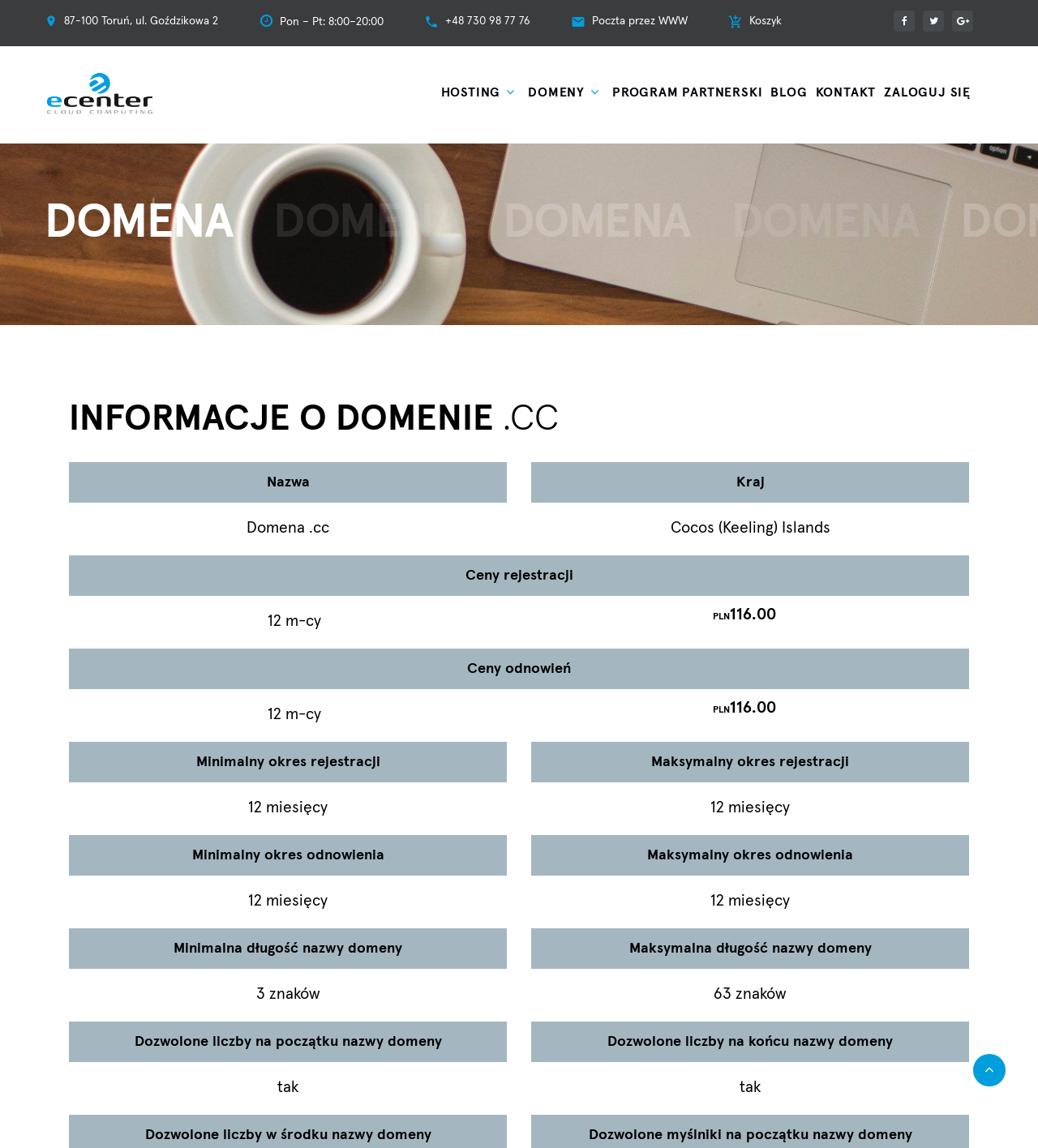Respond to the question below with a single word or phrase:
What is the address of Ecenter SA?

87-100 Toruń, ul. Goździkowa 2